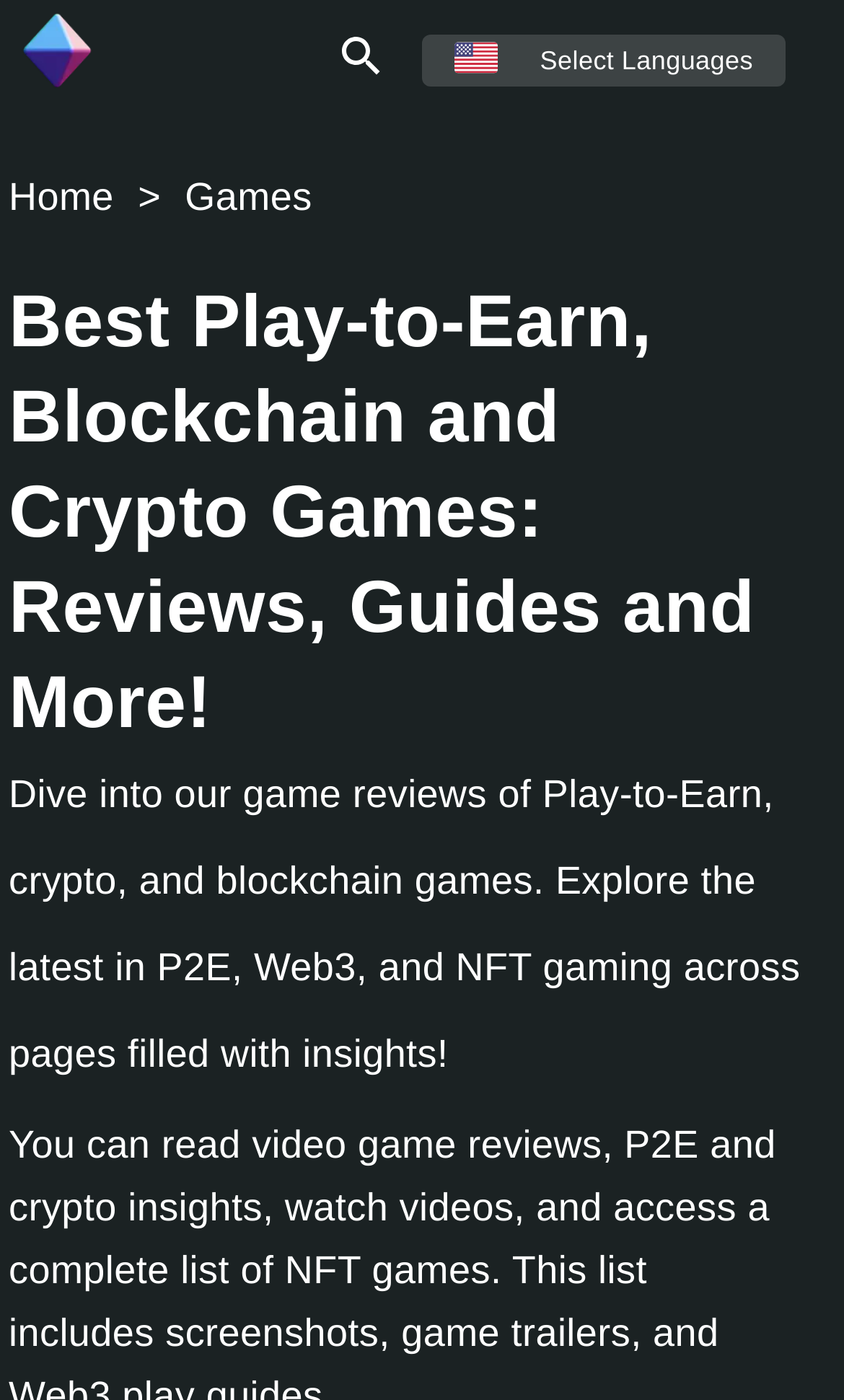Give a detailed account of the webpage.

The webpage is about NFT games with crypto, focusing on play-to-earn gaming where users can earn rewards, tokens, and more. At the top left, there is a link to the homepage labeled "Play To Earn Games" accompanied by an image with the same name. 

To the right of the homepage link, there is a navigation menu for language options, featuring an image of the English flag and a static text "Select Languages". 

Below the language options, there is a breadcrumb navigation menu with a link to the "Home" page and a static text "Games". 

The main content of the webpage is divided into two sections. The first section is a heading that reads "Best Play-to-Earn, Blockchain and Crypto Games: Reviews, Guides and More!" which spans across the entire width of the page. 

The second section is another heading that provides a brief description of the webpage's content, stating that it offers game reviews, insights, and information on play-to-earn, web3, and NFT gaming. This section is also full-width and is positioned below the first heading.